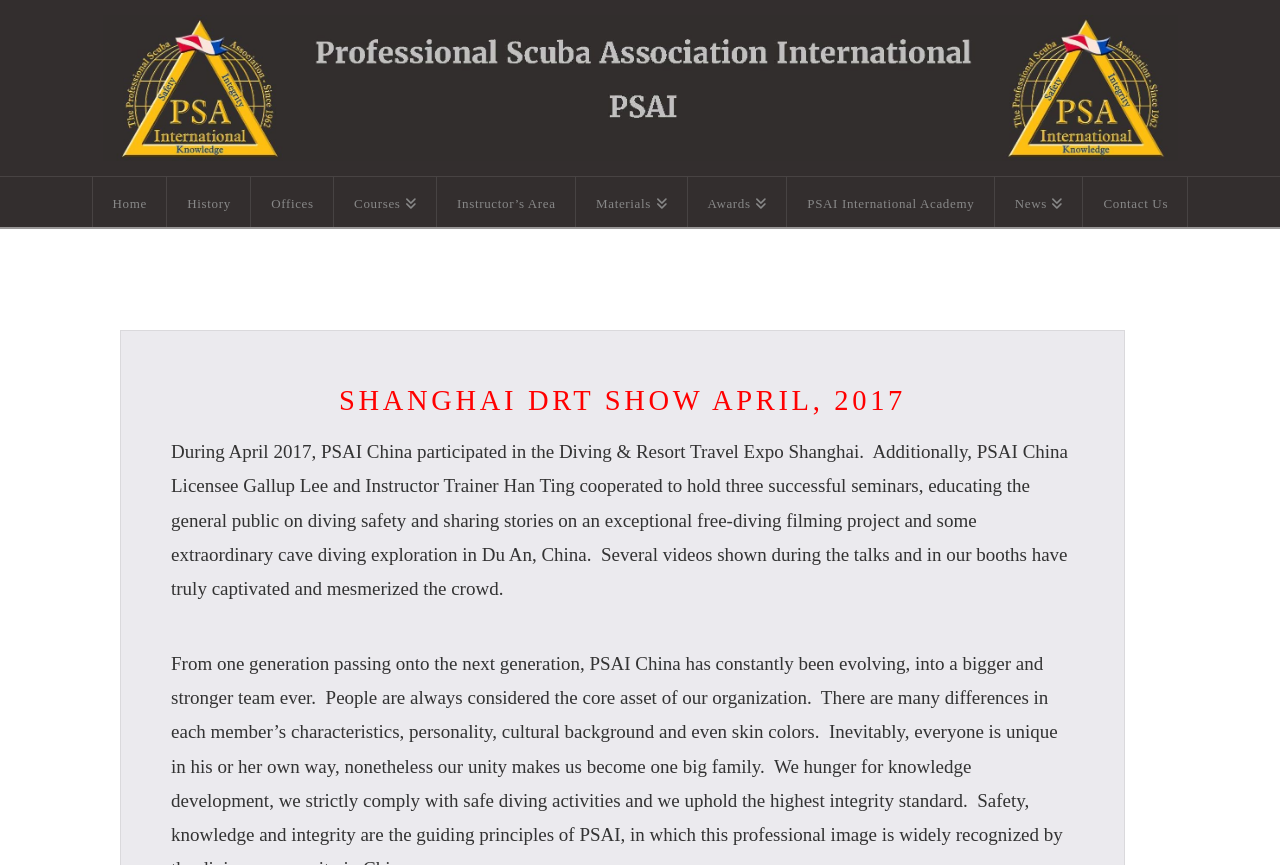Please identify the bounding box coordinates of the area that needs to be clicked to fulfill the following instruction: "Go to Home page."

[0.071, 0.204, 0.131, 0.262]